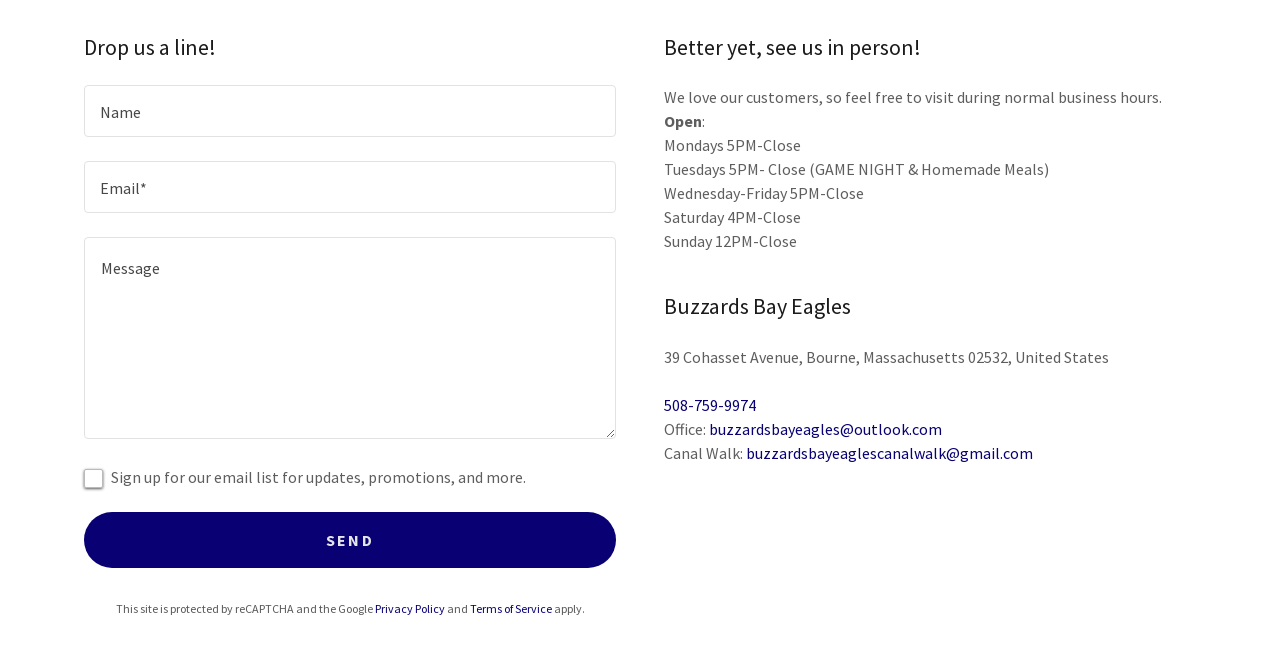Determine the bounding box coordinates for the area that should be clicked to carry out the following instruction: "Enter your name".

[0.066, 0.132, 0.481, 0.212]